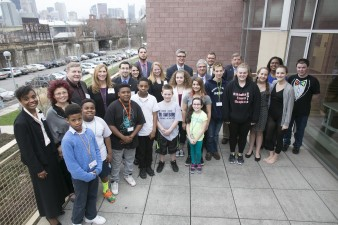Describe all the elements in the image extensively.

The image captures a vibrant group of individuals gathered for a special event related to the Afterschool Crawl, which took place on April 7, 2014, in Pittsburgh. The scene showcases a diverse assembly of students, program participants, and elected officials standing together in a semi-formal outdoor setting, with a cityscape in the background. The attendees appear engaged and enthusiastic, reflecting the spirit of the event designed to highlight afterschool programming's significance. This initiative aimed to bridge connections between young participants and political representatives, allowing for meaningful interactions and discussions about youth programming's impact on community development.